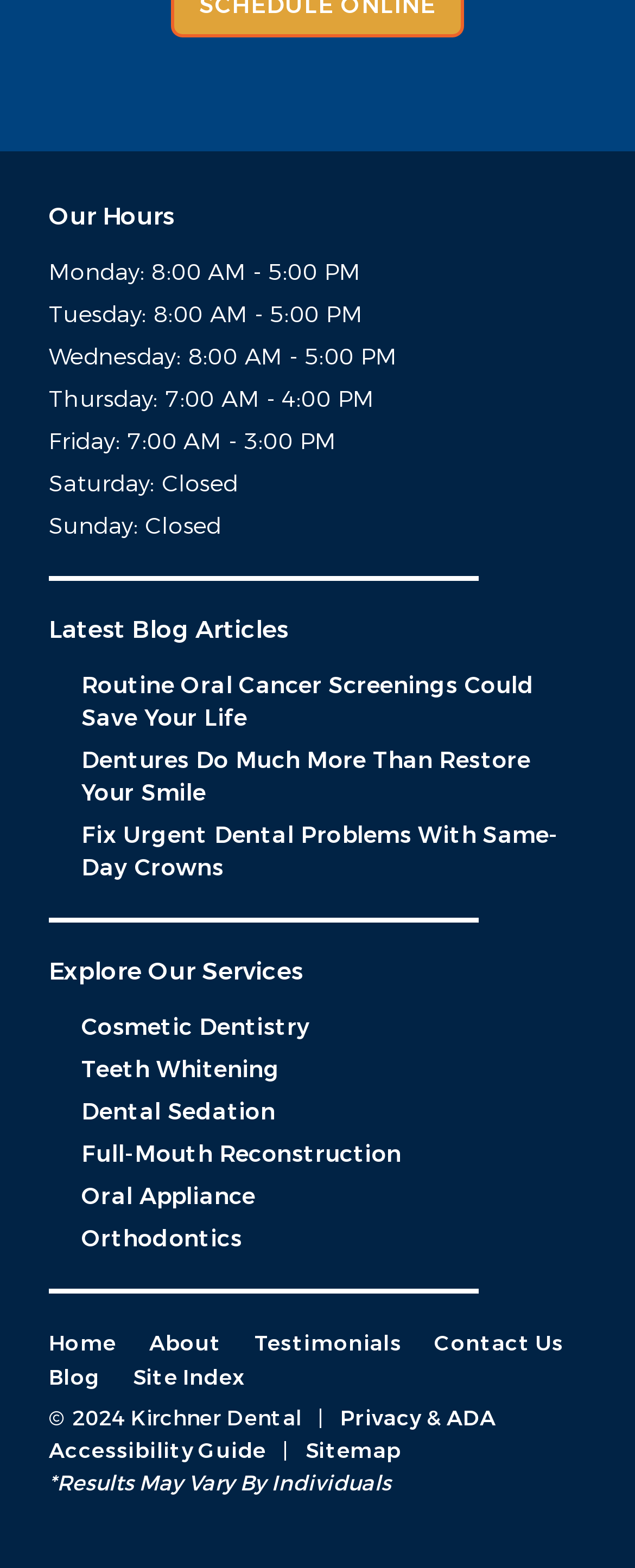Based on the element description: "About", identify the UI element and provide its bounding box coordinates. Use four float numbers between 0 and 1, [left, top, right, bottom].

[0.235, 0.848, 0.349, 0.865]